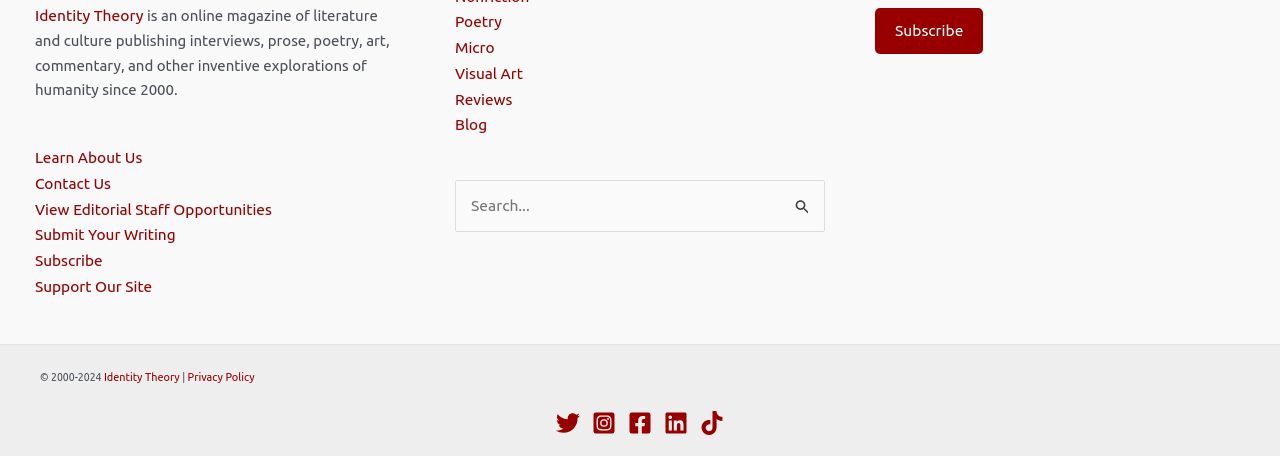Find the bounding box coordinates of the clickable element required to execute the following instruction: "View the 'Poetry' section". Provide the coordinates as four float numbers between 0 and 1, i.e., [left, top, right, bottom].

[0.355, 0.015, 0.391, 0.052]